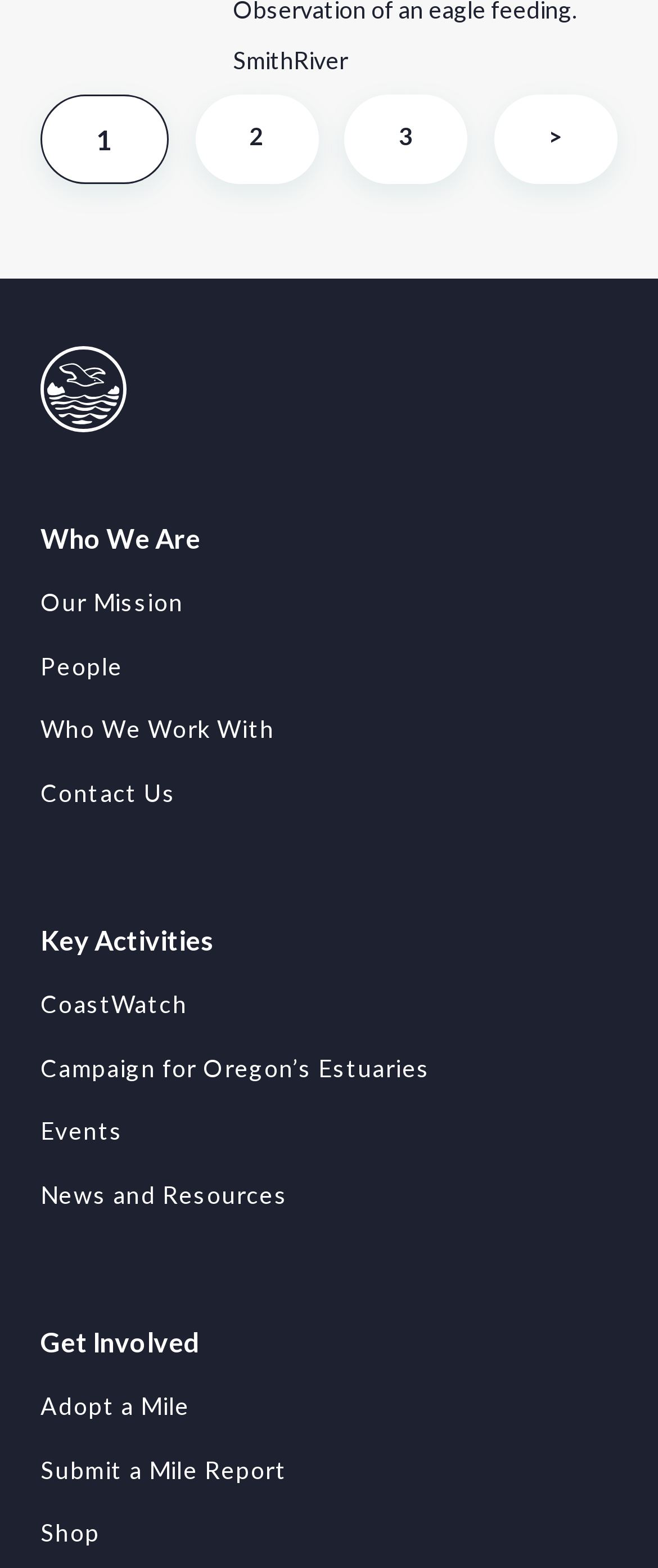Locate the bounding box coordinates of the element to click to perform the following action: 'Click on the 'Next Page' button'. The coordinates should be given as four float values between 0 and 1, in the form of [left, top, right, bottom].

[0.752, 0.06, 0.938, 0.117]